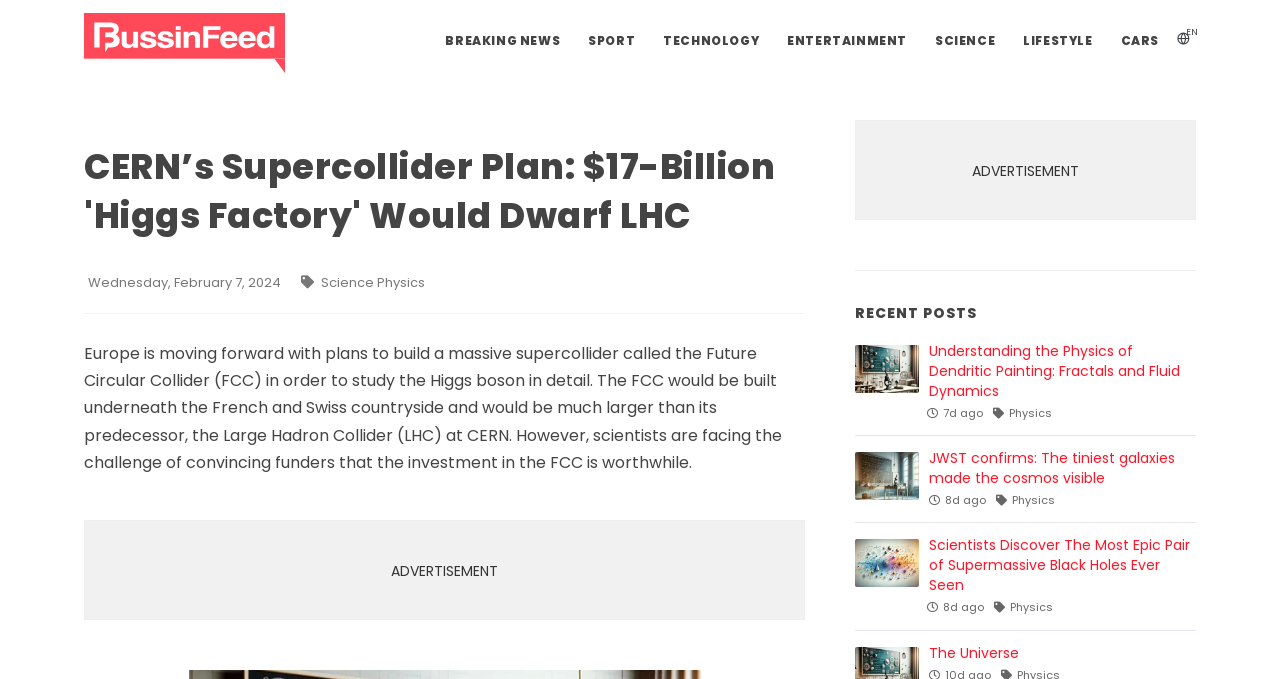Find and extract the text of the primary heading on the webpage.

CERN’s Supercollider Plan: $17-Billion 'Higgs Factory' Would Dwarf LHC